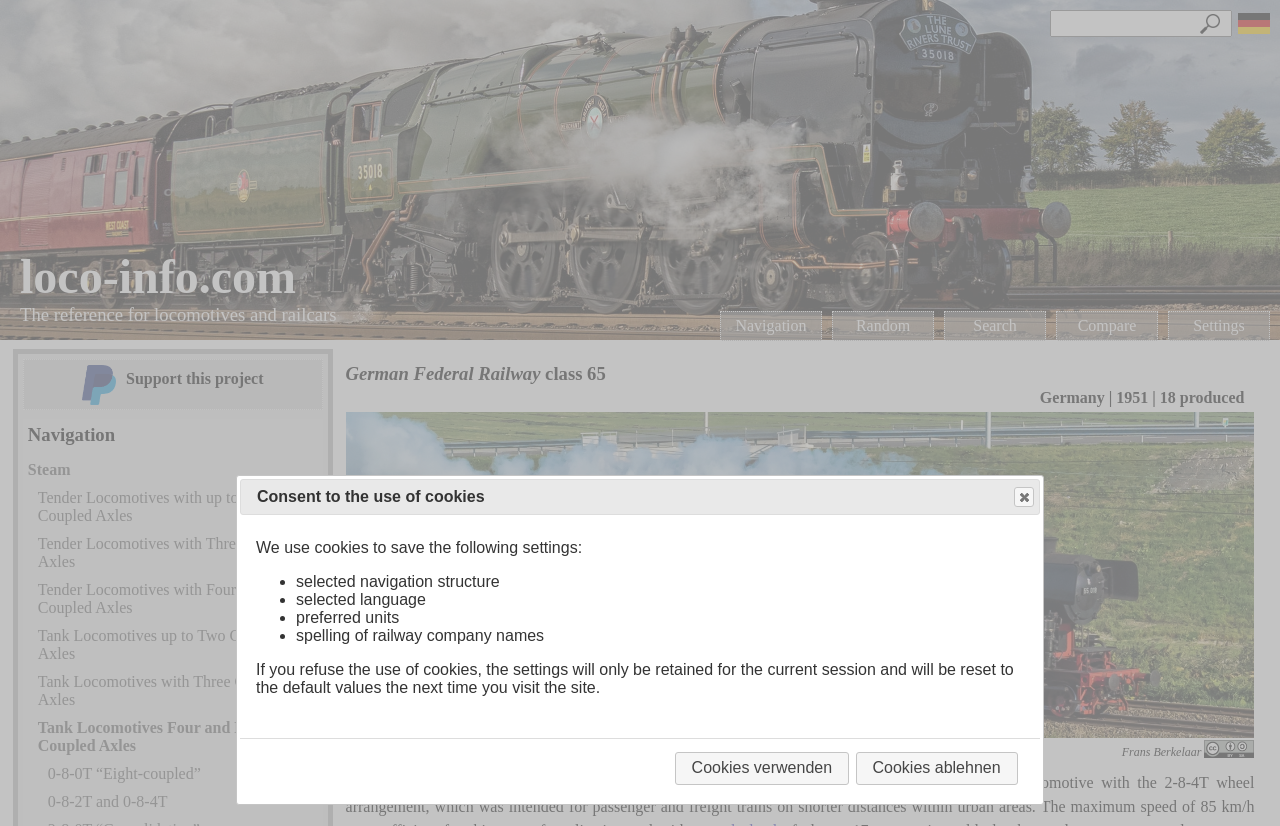Based on the visual content of the image, answer the question thoroughly: What is the navigation section?

The question is asking about the navigation section on the webpage. The answer can be found by examining the links under the 'Navigation' heading, which point to different types of locomotives.